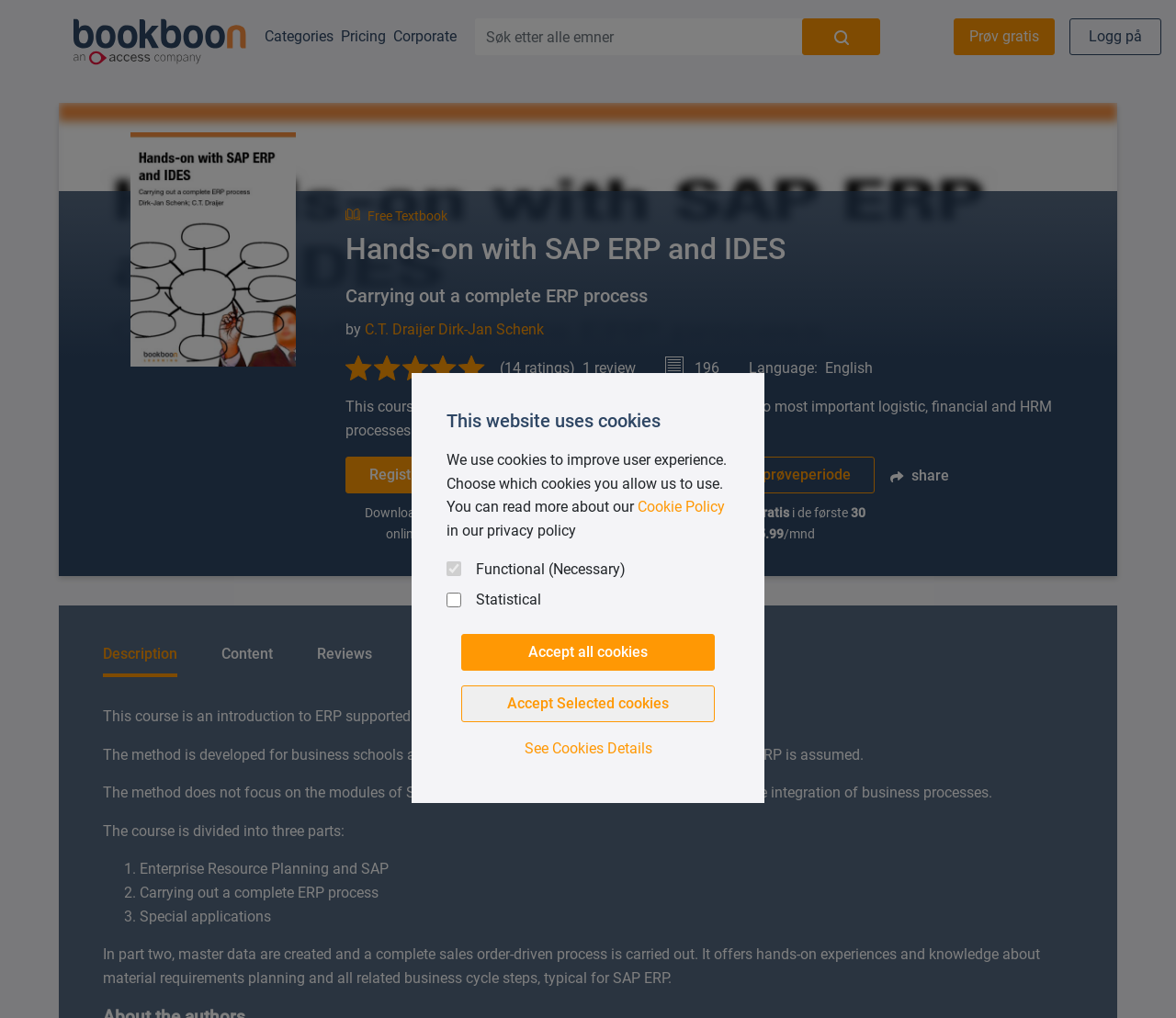Generate the title text from the webpage.

Hands-on with SAP ERP and IDES